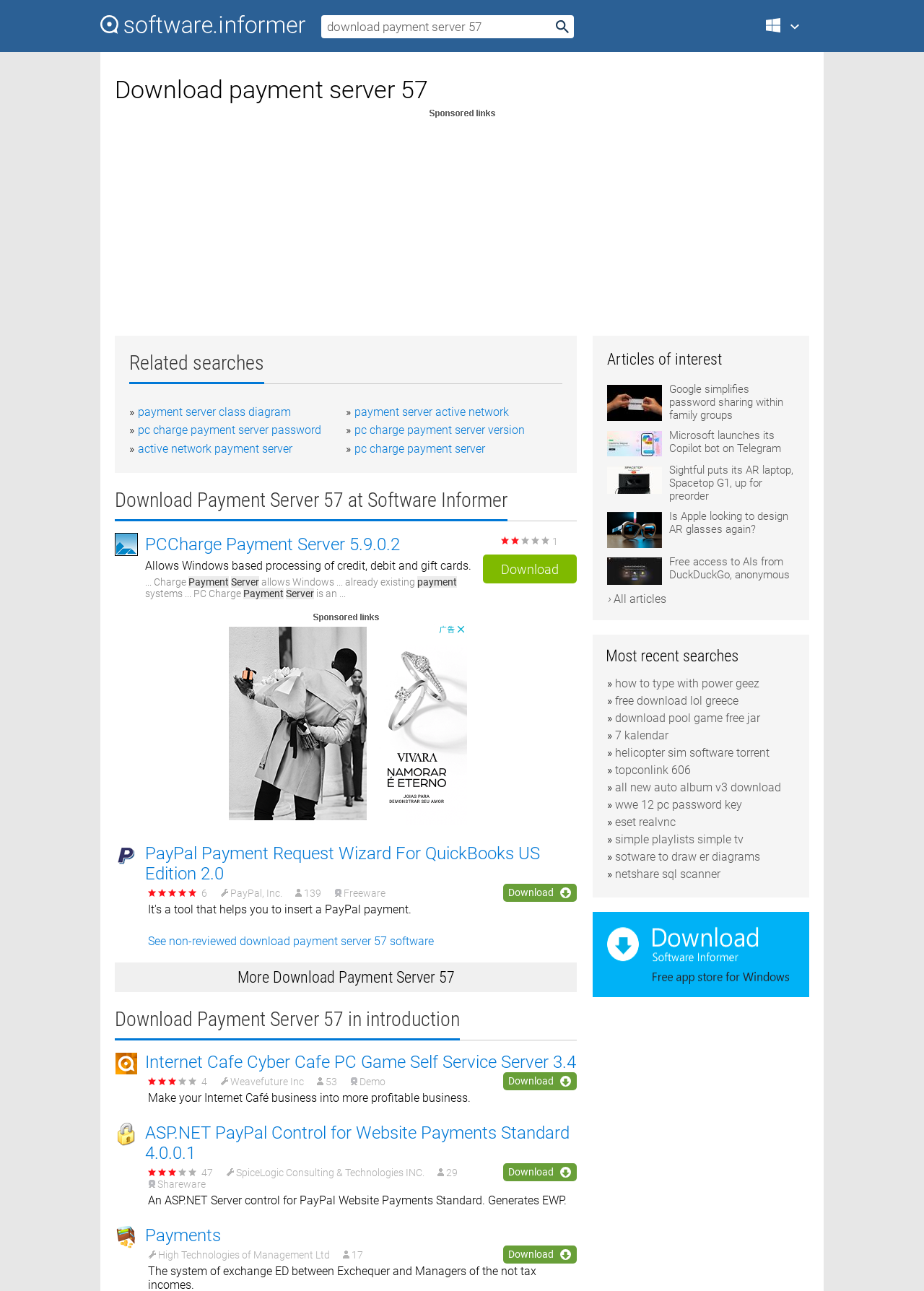From the webpage screenshot, predict the bounding box coordinates (top-left x, top-left y, bottom-right x, bottom-right y) for the UI element described here: payment server class diagram

[0.149, 0.314, 0.315, 0.324]